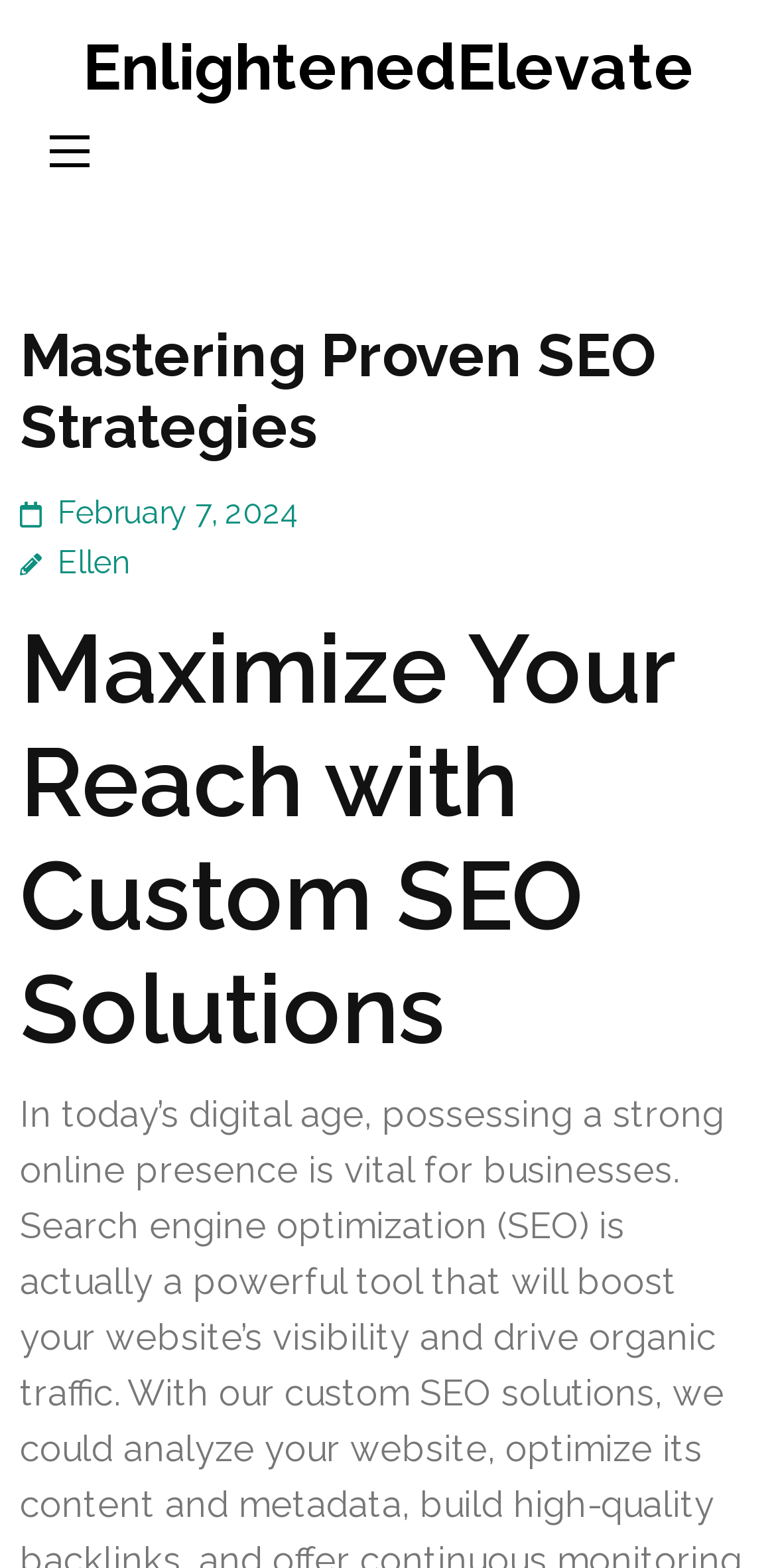What is the main topic of the webpage?
Give a single word or phrase answer based on the content of the image.

SEO Solutions